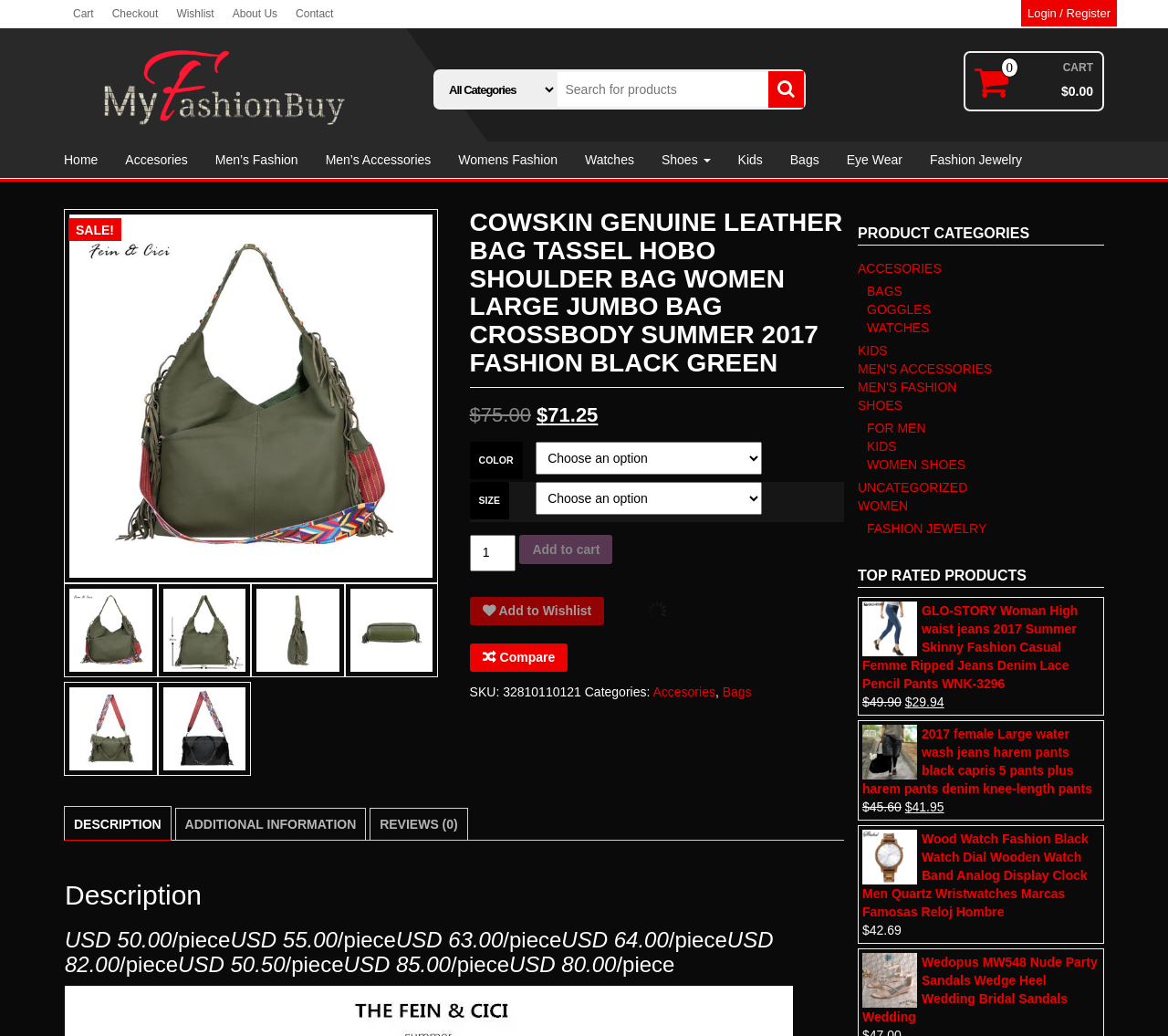Specify the bounding box coordinates of the area to click in order to execute this command: 'Login or register'. The coordinates should consist of four float numbers ranging from 0 to 1, and should be formatted as [left, top, right, bottom].

[0.874, 0.0, 0.957, 0.026]